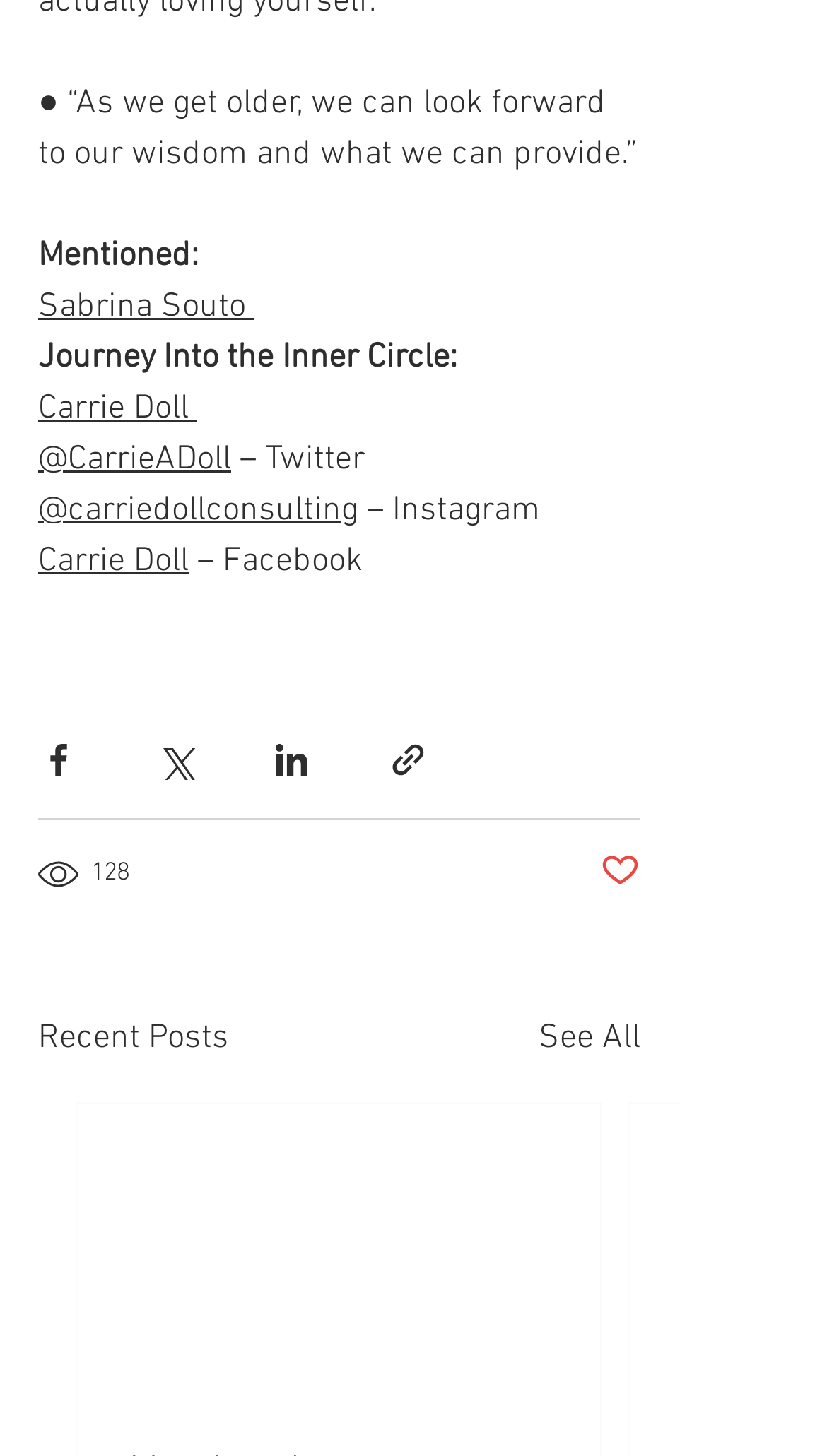How many views does the post have?
Using the information from the image, answer the question thoroughly.

The post has 128 views, which is indicated by a generic element with bounding box coordinates [0.046, 0.584, 0.162, 0.616] and an image element with bounding box coordinates [0.046, 0.586, 0.095, 0.614].